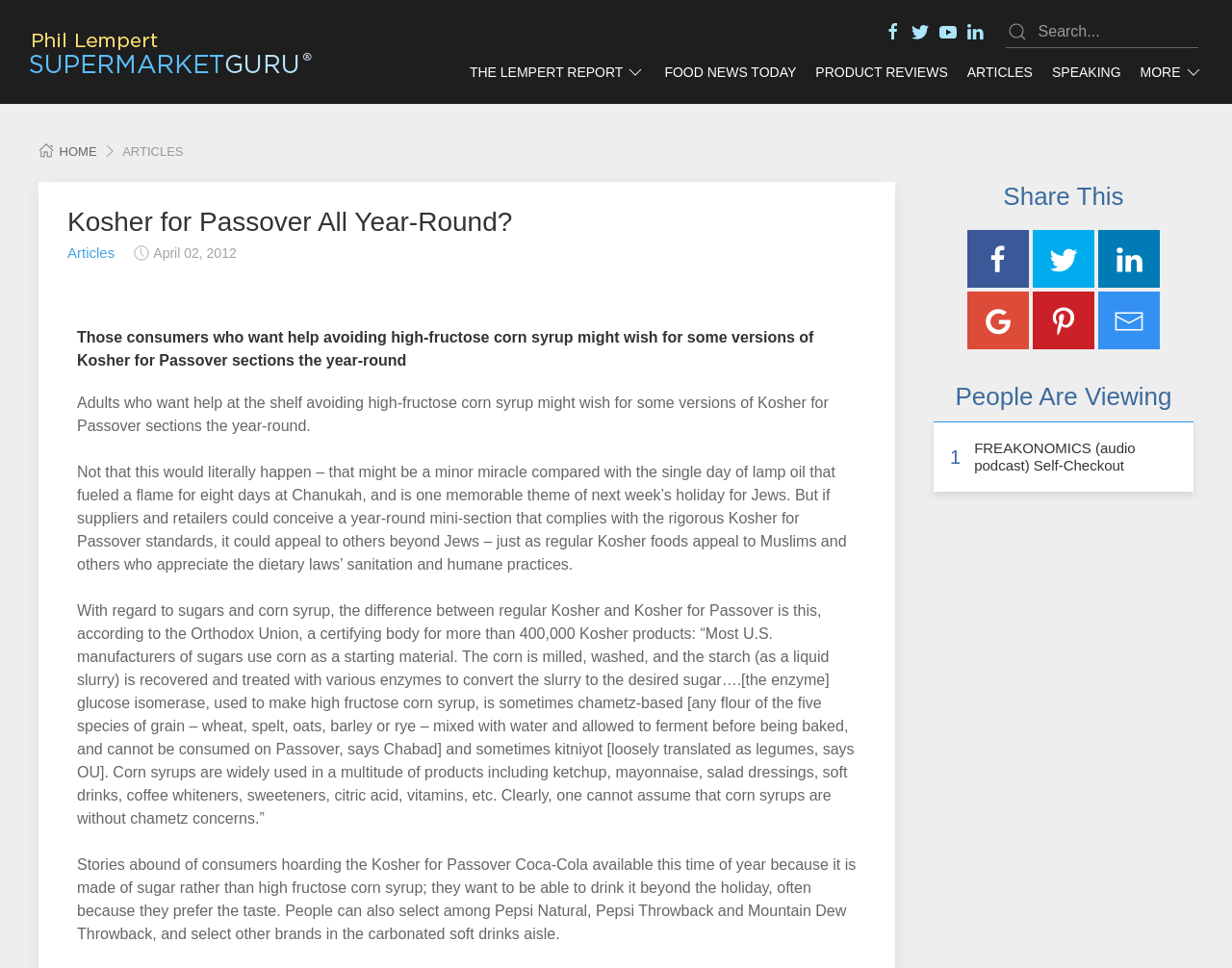What is the date of the article?
Identify the answer in the screenshot and reply with a single word or phrase.

April 02, 2012